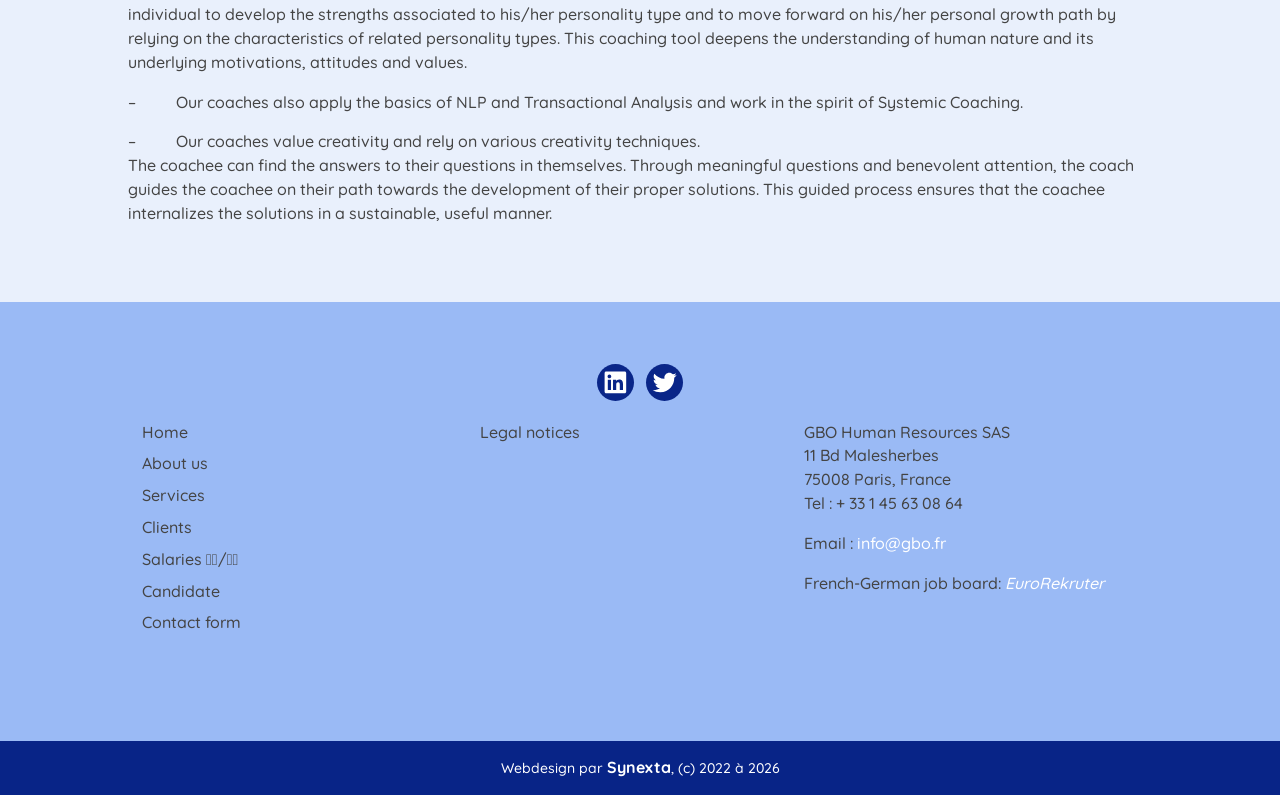Identify the bounding box coordinates for the region of the element that should be clicked to carry out the instruction: "Click on LinkedIn". The bounding box coordinates should be four float numbers between 0 and 1, i.e., [left, top, right, bottom].

[0.467, 0.458, 0.495, 0.504]